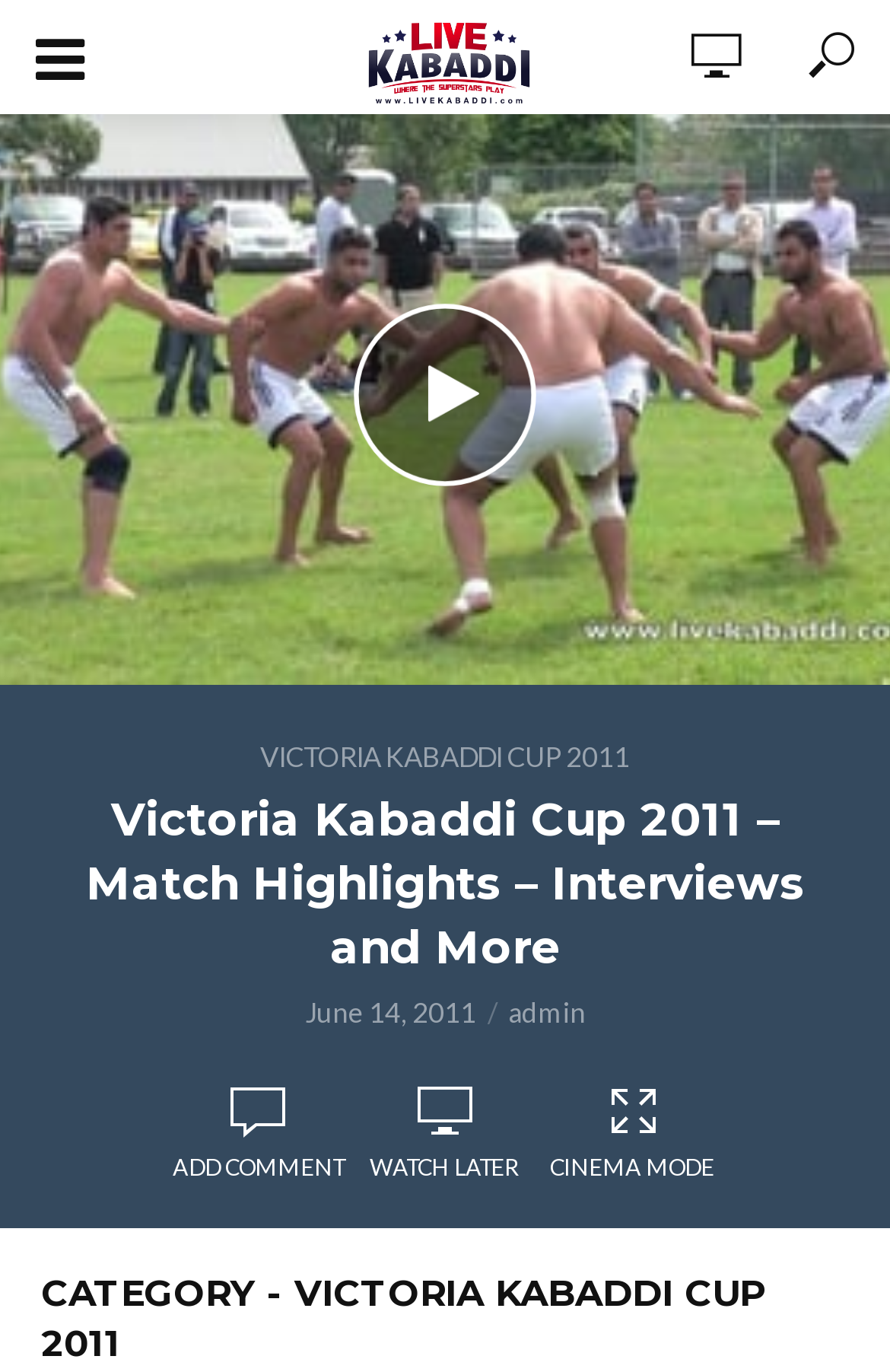How many links are there in the navigation menu?
Kindly answer the question with as much detail as you can.

I counted the number of link elements with text content that are vertically aligned and have similar bounding box coordinates, which suggests they are part of a navigation menu. I found 11 such links.